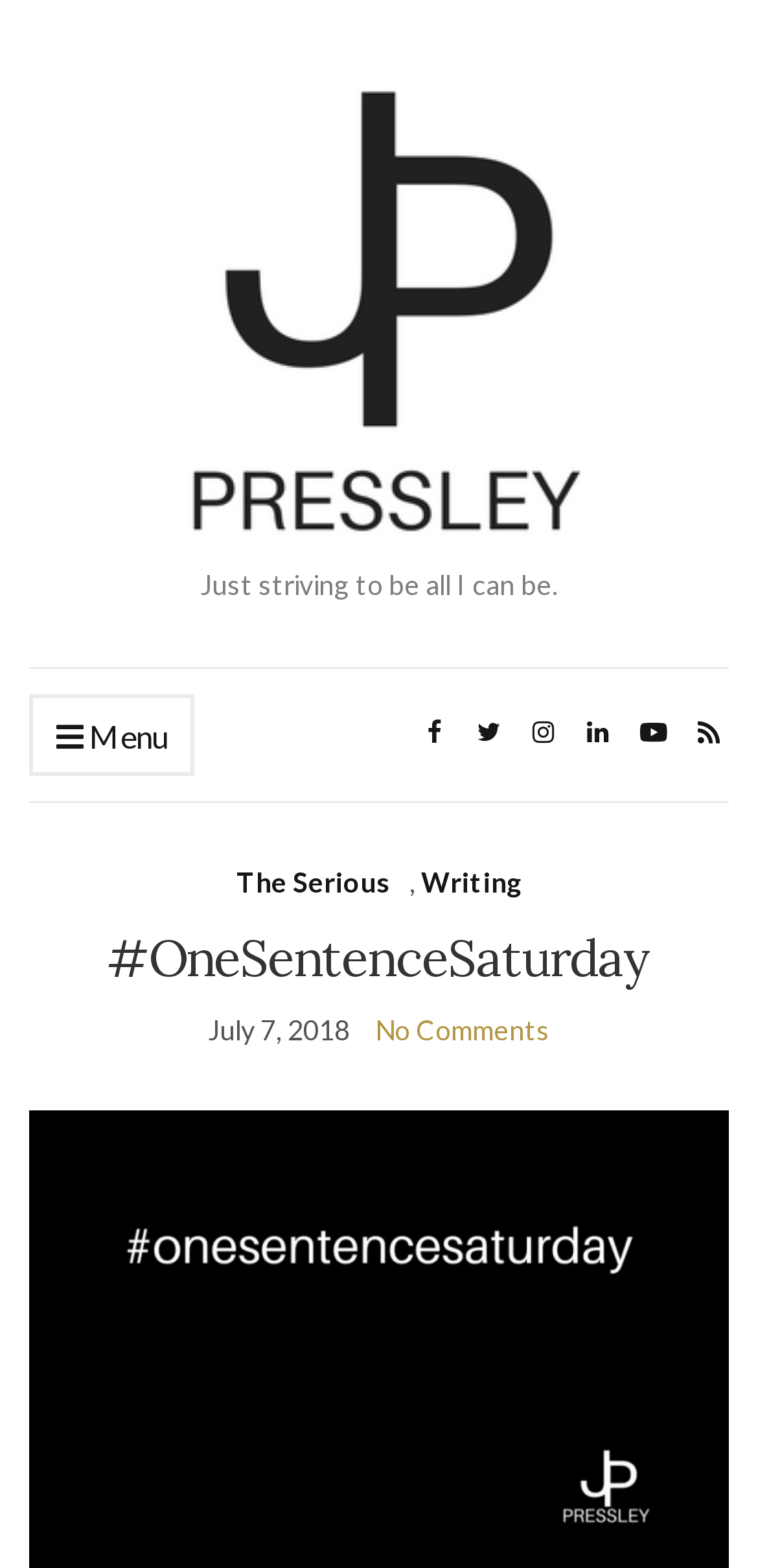What are the categories of the blog?
Please use the visual content to give a single word or phrase answer.

The Serious, Writing